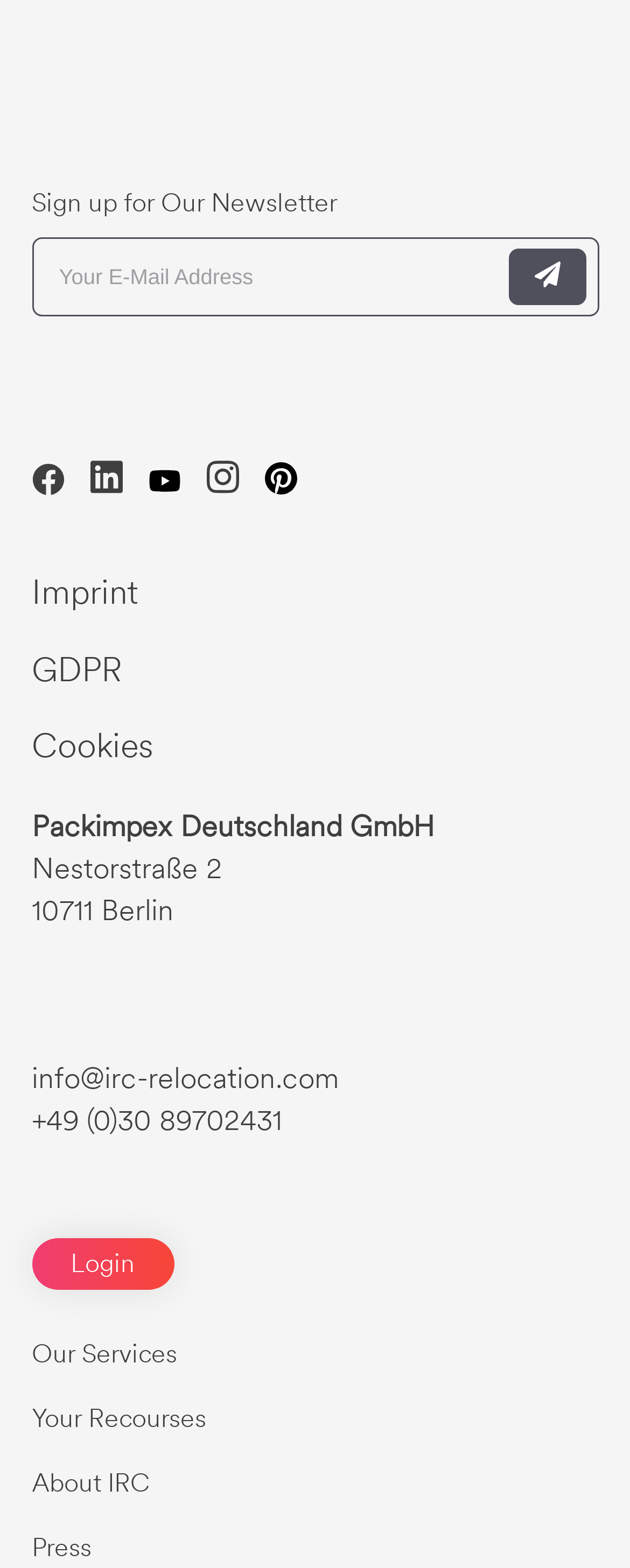Identify the bounding box coordinates for the element you need to click to achieve the following task: "Visit the imprint page". The coordinates must be four float values ranging from 0 to 1, formatted as [left, top, right, bottom].

[0.05, 0.365, 0.219, 0.39]